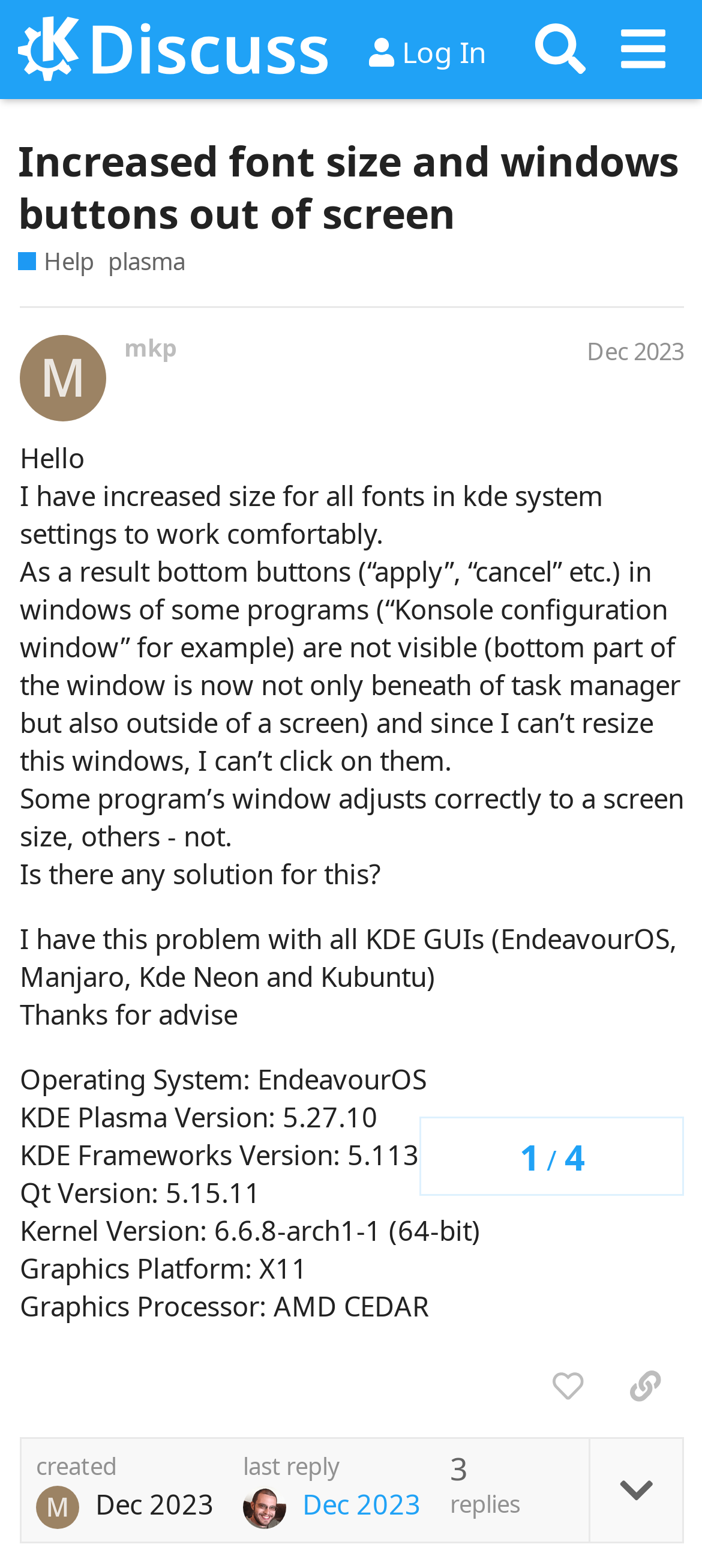Determine the bounding box coordinates of the clickable region to execute the instruction: "Click on the 'plasma' tag". The coordinates should be four float numbers between 0 and 1, denoted as [left, top, right, bottom].

[0.153, 0.157, 0.264, 0.178]